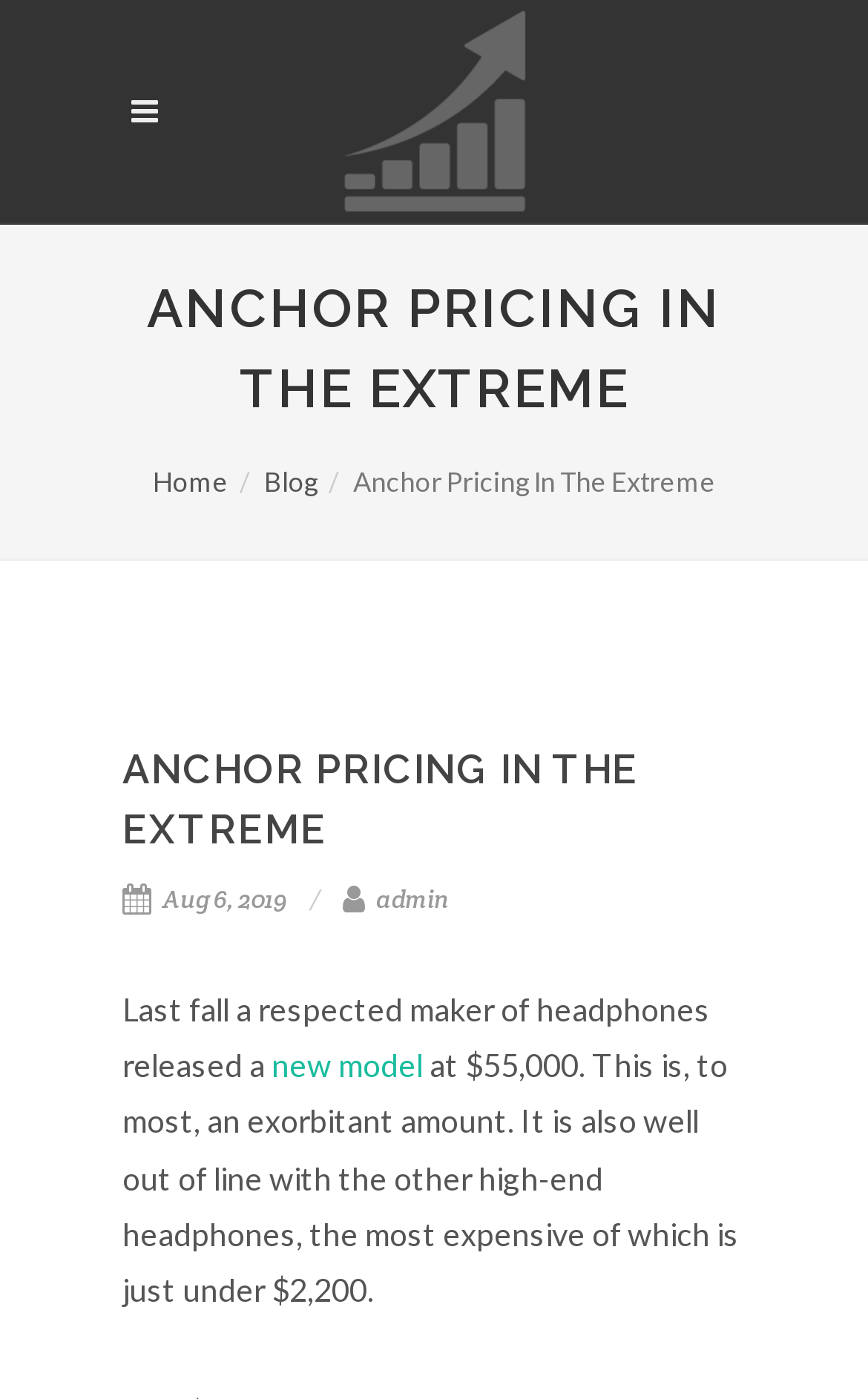What is the date of the article?
Provide a detailed answer to the question, using the image to inform your response.

The question asks about the date of the article. From the webpage, we can find the relevant information below the article title, where it says 'Aug 6, 2019'.